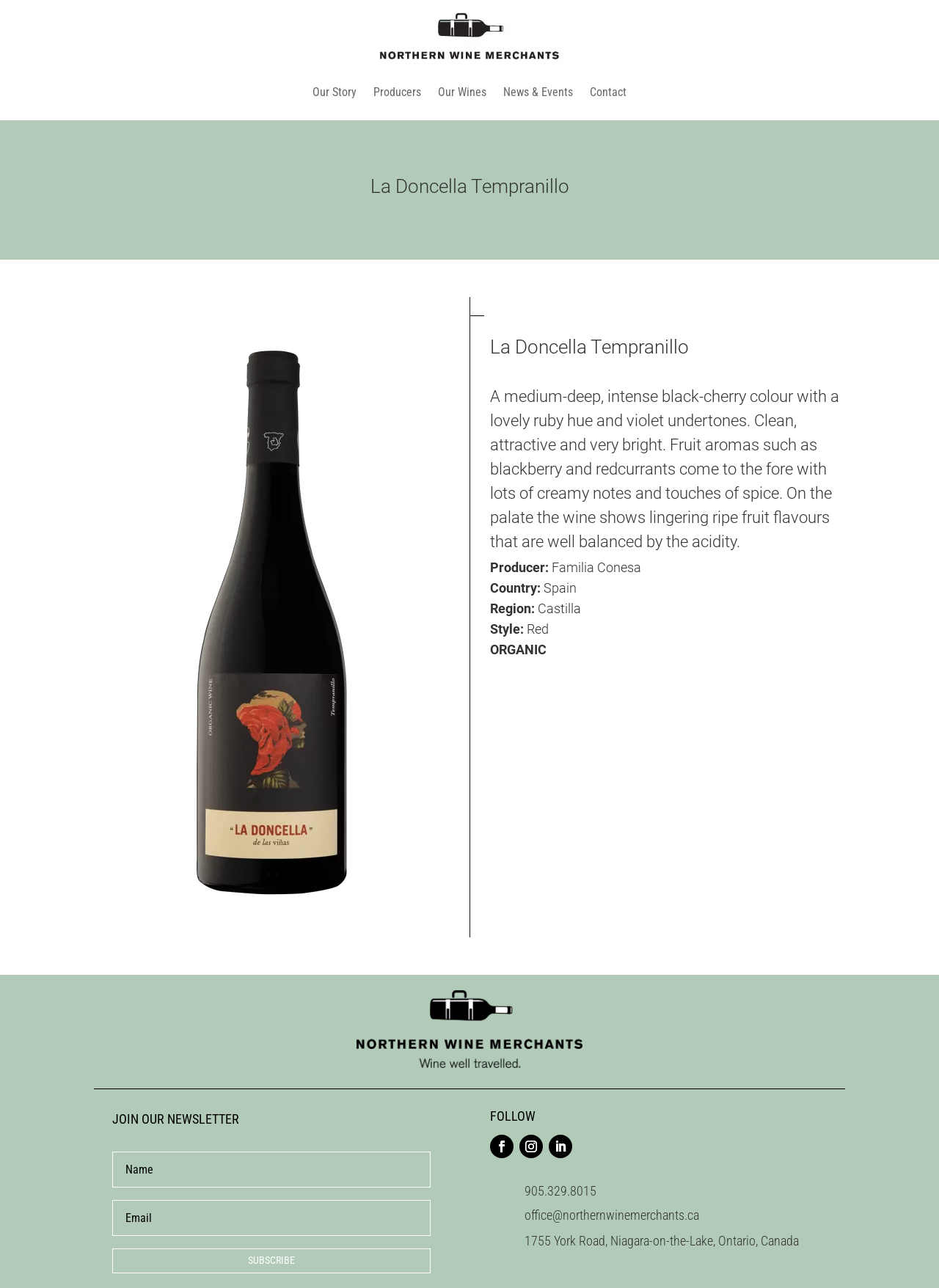Can you determine the bounding box coordinates of the area that needs to be clicked to fulfill the following instruction: "Subscribe to the newsletter"?

[0.12, 0.969, 0.458, 0.989]